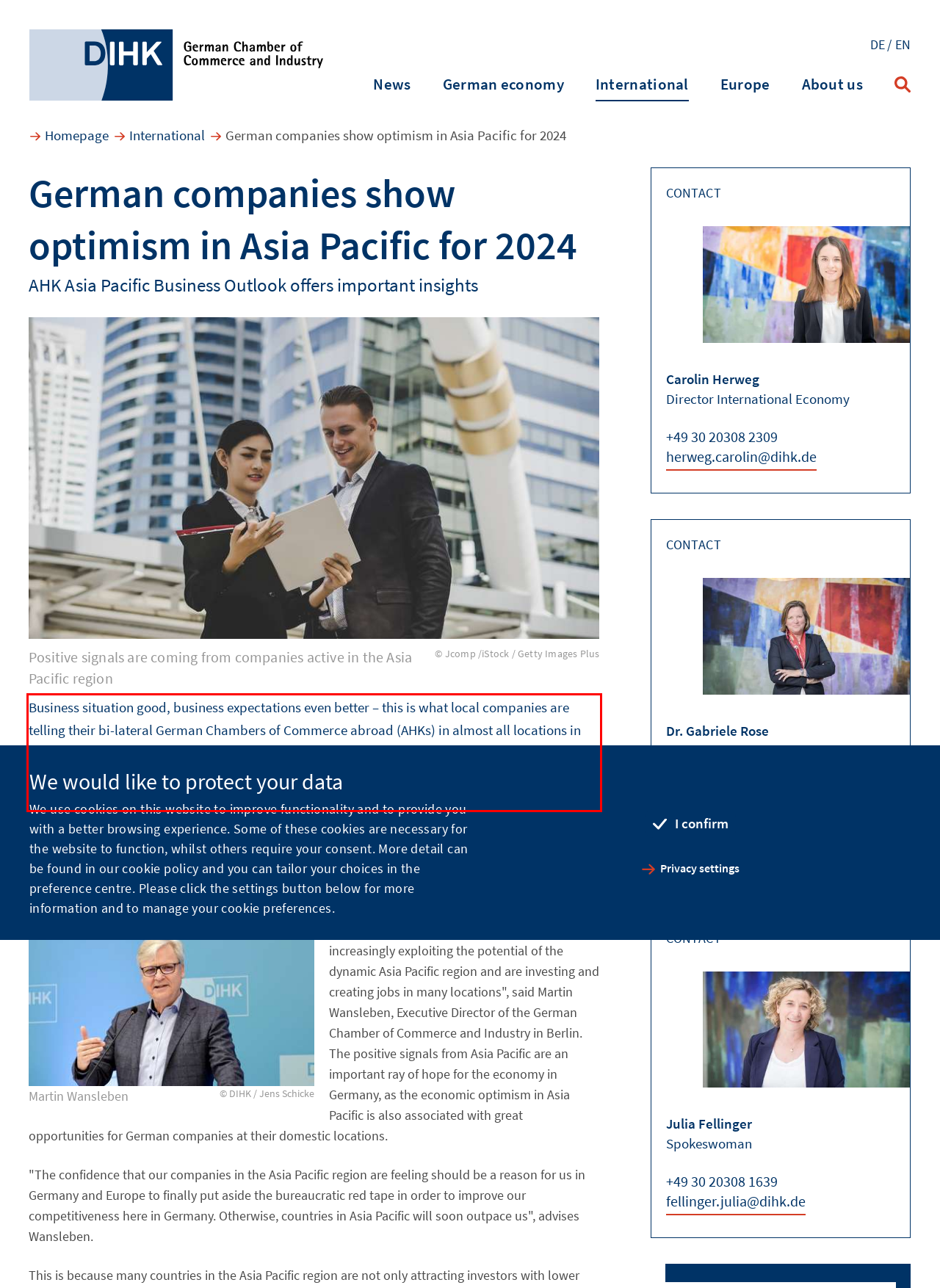Examine the webpage screenshot and use OCR to obtain the text inside the red bounding box.

Business situation good, business expectations even better – this is what local companies are telling their bi-lateral German Chambers of Commerce abroad (AHKs) in almost all locations in the Asia Pacific region. Companies in India are particularly positive. This is according to the new AHK Asia Pacific Business Outlook. In September and October 2023 more than 800 AHK member companies were surveyed on their business prospects.